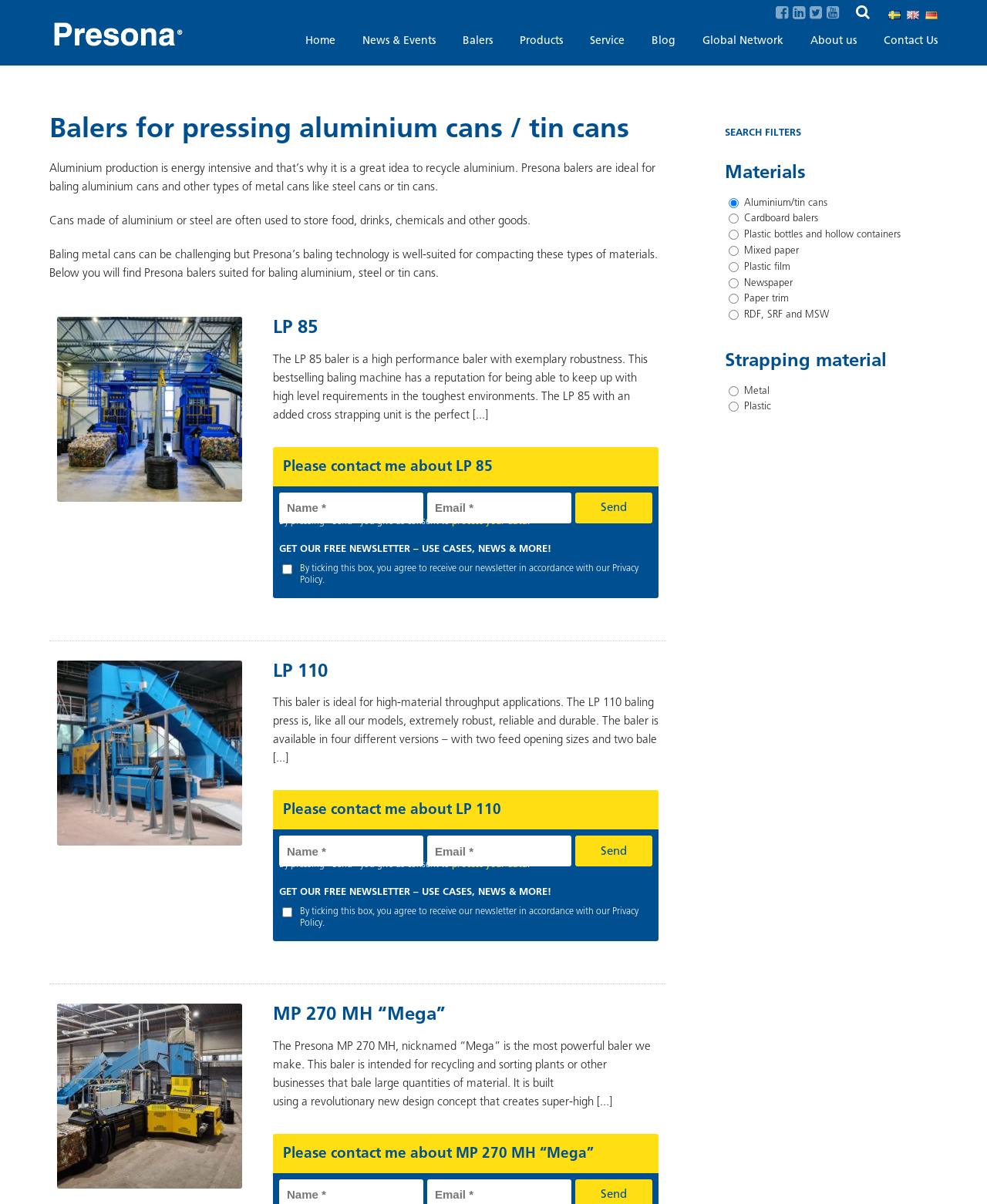Create a detailed narrative describing the layout and content of the webpage.

This webpage is about balers for compacting aluminium cans, also known as tin cans, and other types of metal cans. At the top left, there is a logo of Presona, which is a link to the home page. On the top right, there are language options, including Svenska, English, and Deutsch. Below the language options, there are social media links and a search icon.

The main content of the webpage is divided into sections. The first section has a heading "Balers for pressing aluminium cans / tin cans" and provides an introduction to the importance of recycling aluminium and how Presona balers can help. Below this introduction, there are three paragraphs of text explaining the benefits of baling metal cans and how Presona's technology can compact these materials.

The next section showcases three different baler models: LP 85, LP 110, and MP 270 MH "Mega". Each model has a heading, a brief description, and a "Please contact me about" link. Below each model description, there is a contact form with fields for name, email, and a checkbox to agree to receive the newsletter.

On the right side of the webpage, there is a search filter section with headings "SEARCH FILTERS", "Materials", and "Strapping material". Under "Materials", there are radio buttons for selecting different materials, including Aluminium/tin cans, Cardboard balers, Plastic bottles and hollow containers, and more. Under "Strapping material", there are radio buttons for selecting Metal or Plastic.

At the bottom of the webpage, there is a section with a heading "GET OUR FREE NEWSLETTER – USE CASES, NEWS & MORE!" and a checkbox to agree to receive the newsletter.